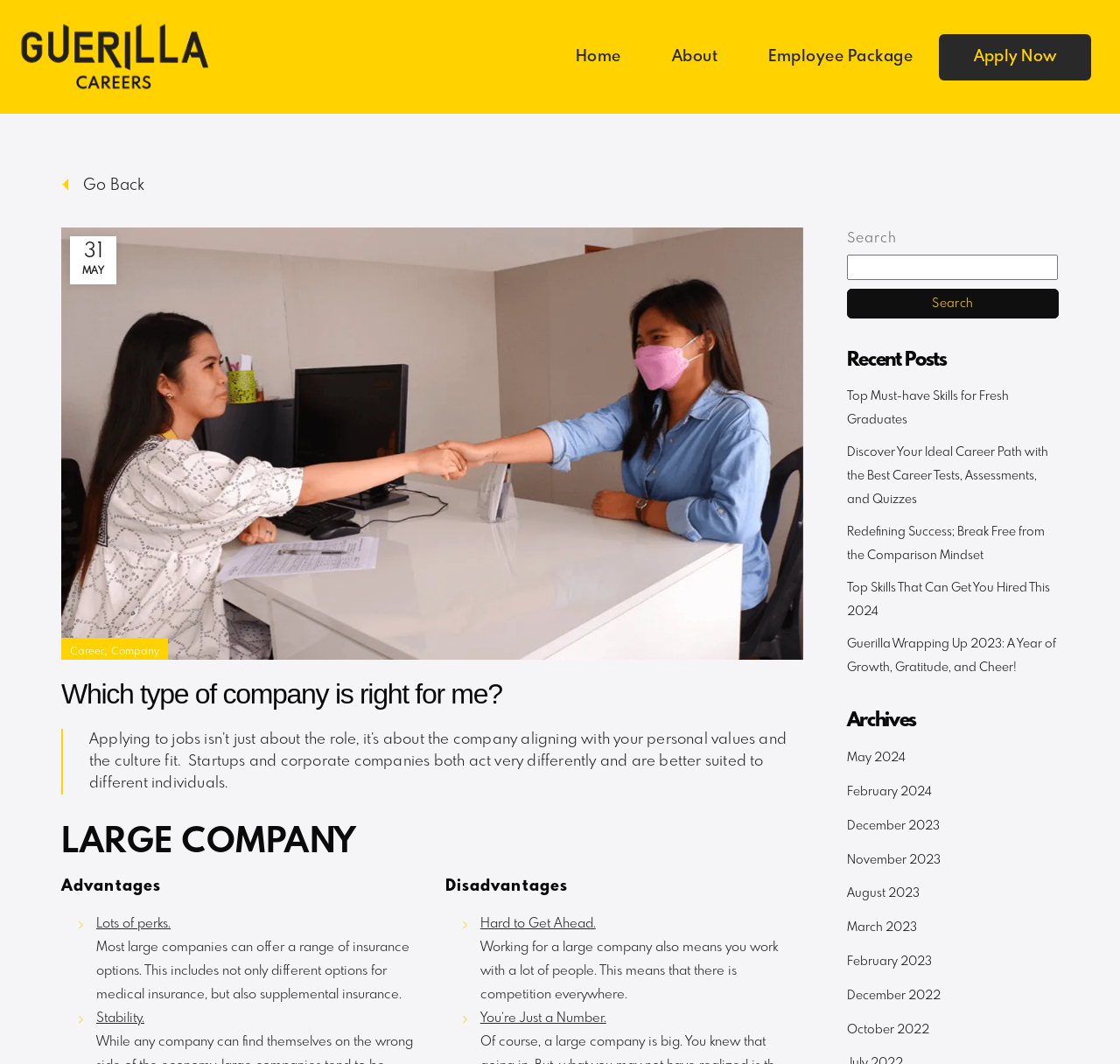Using the information in the image, give a detailed answer to the following question: What is the name of the company?

The name of the company can be found in the top-left corner of the webpage, where it says 'Guerilla Careers' in the logo.